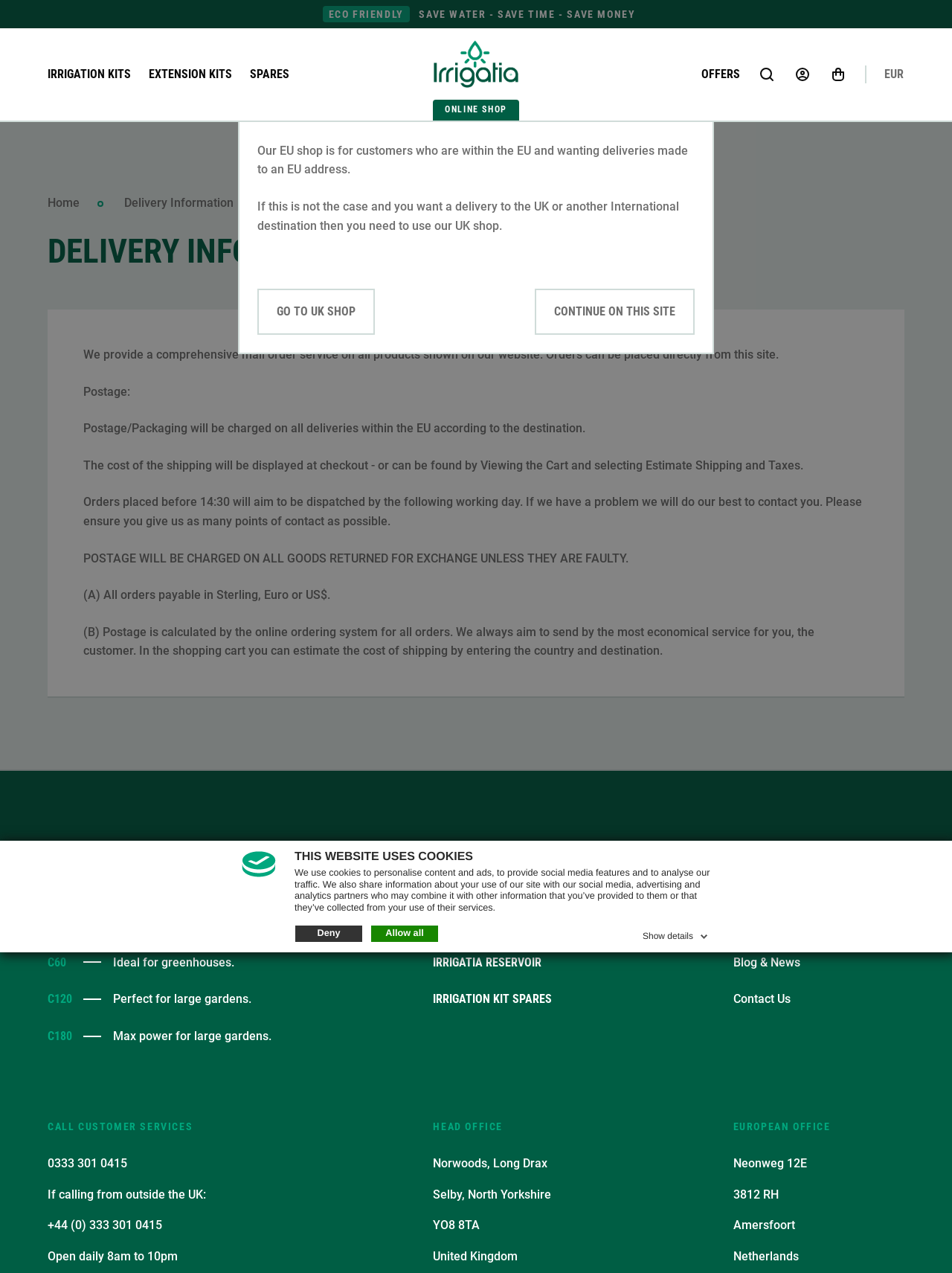What is the company name?
Look at the image and answer with only one word or phrase.

Irrigatia